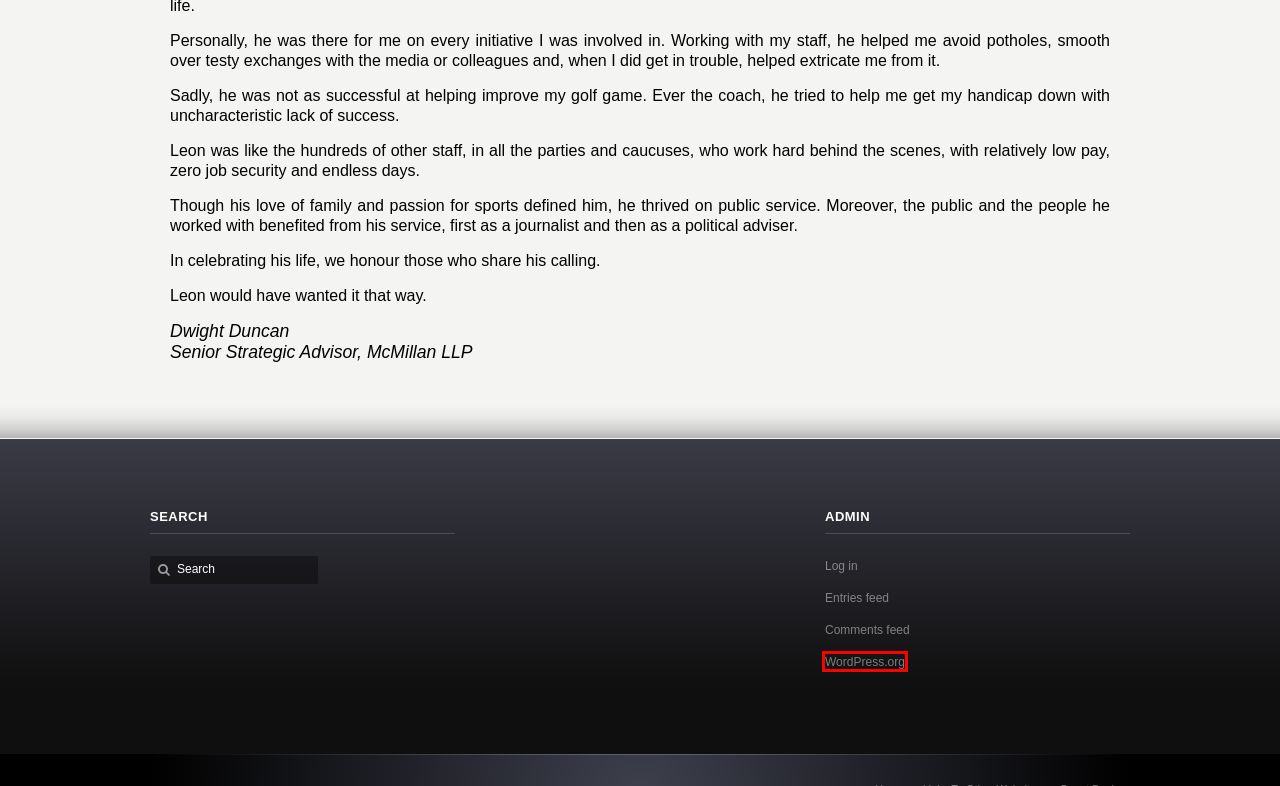Look at the screenshot of a webpage, where a red bounding box highlights an element. Select the best description that matches the new webpage after clicking the highlighted element. Here are the candidates:
A. Photos / Links |
B. Updates |
C. Log In ‹  — WordPress
D. Links To Other Websites |
E. CAPsule and Station Break |
F. Comments for
G. Duncan: Remembering Leon
H. Blog Tool, Publishing Platform, and CMS – WordPress.org

H